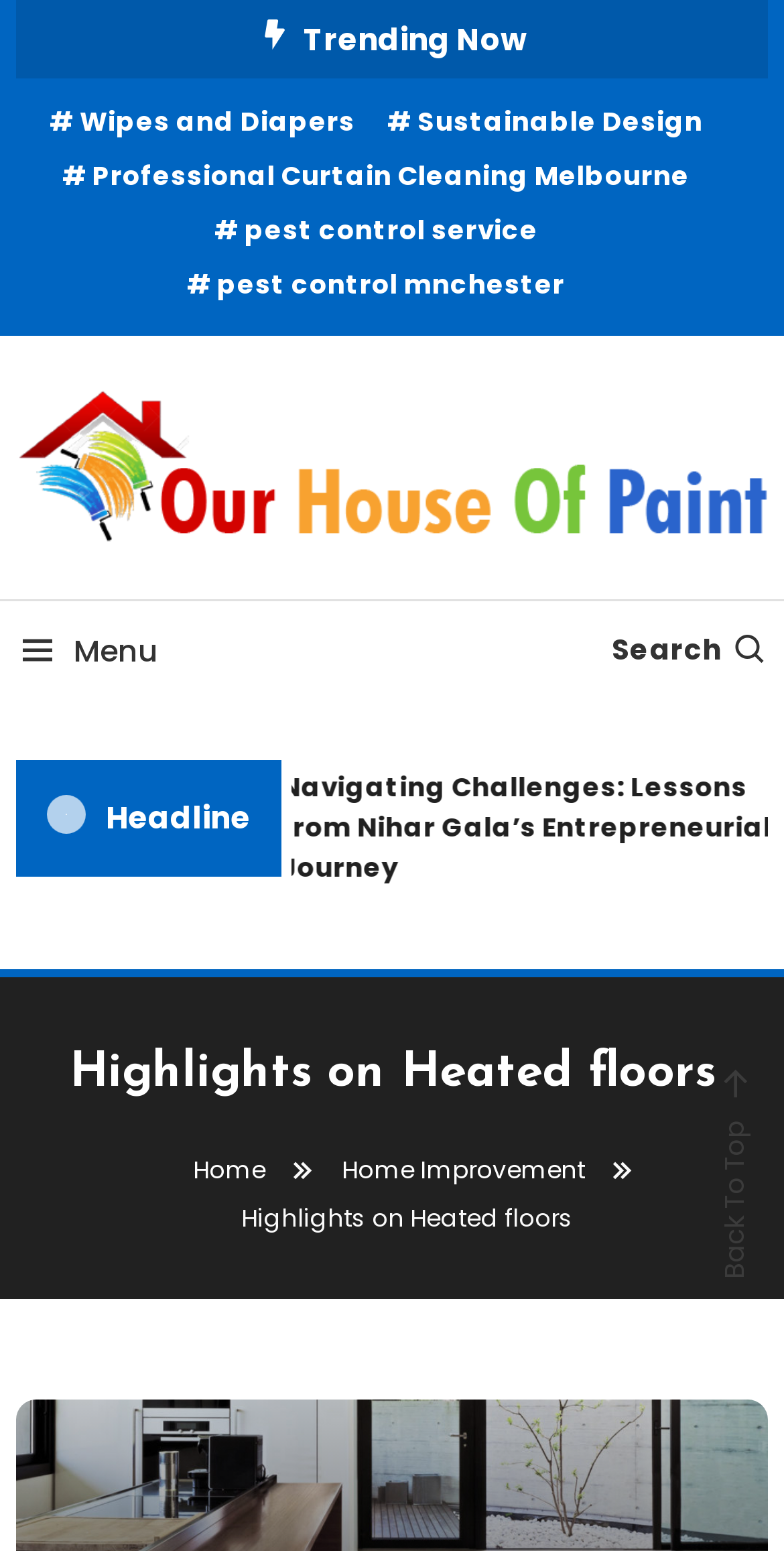Specify the bounding box coordinates of the element's region that should be clicked to achieve the following instruction: "Click on Trending Now". The bounding box coordinates consist of four float numbers between 0 and 1, in the format [left, top, right, bottom].

[0.387, 0.012, 0.672, 0.039]